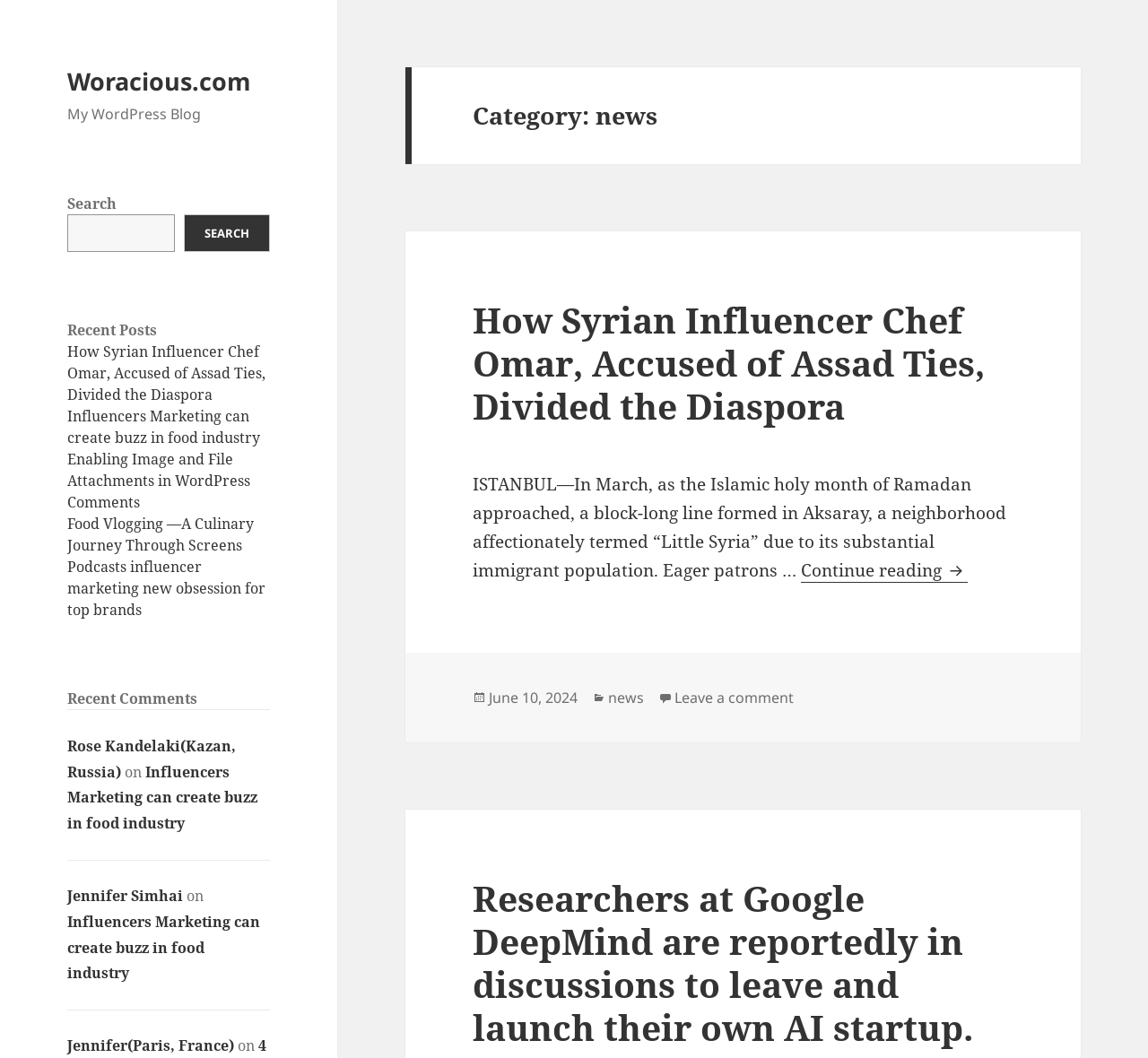Can you specify the bounding box coordinates for the region that should be clicked to fulfill this instruction: "Search for something".

[0.059, 0.202, 0.153, 0.238]